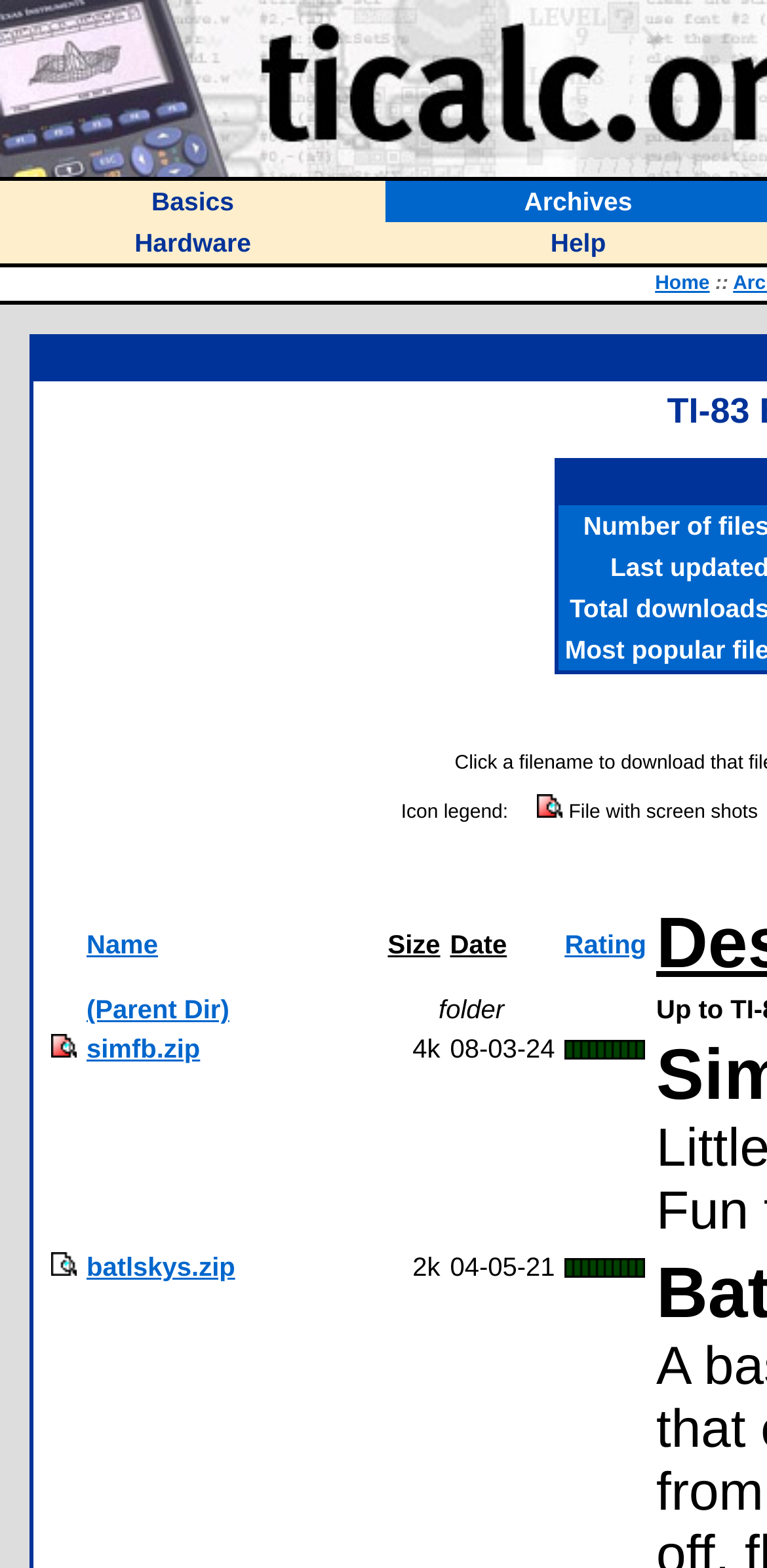Answer the question with a single word or phrase: 
What is the name of the first file in the grid?

simfb.zip